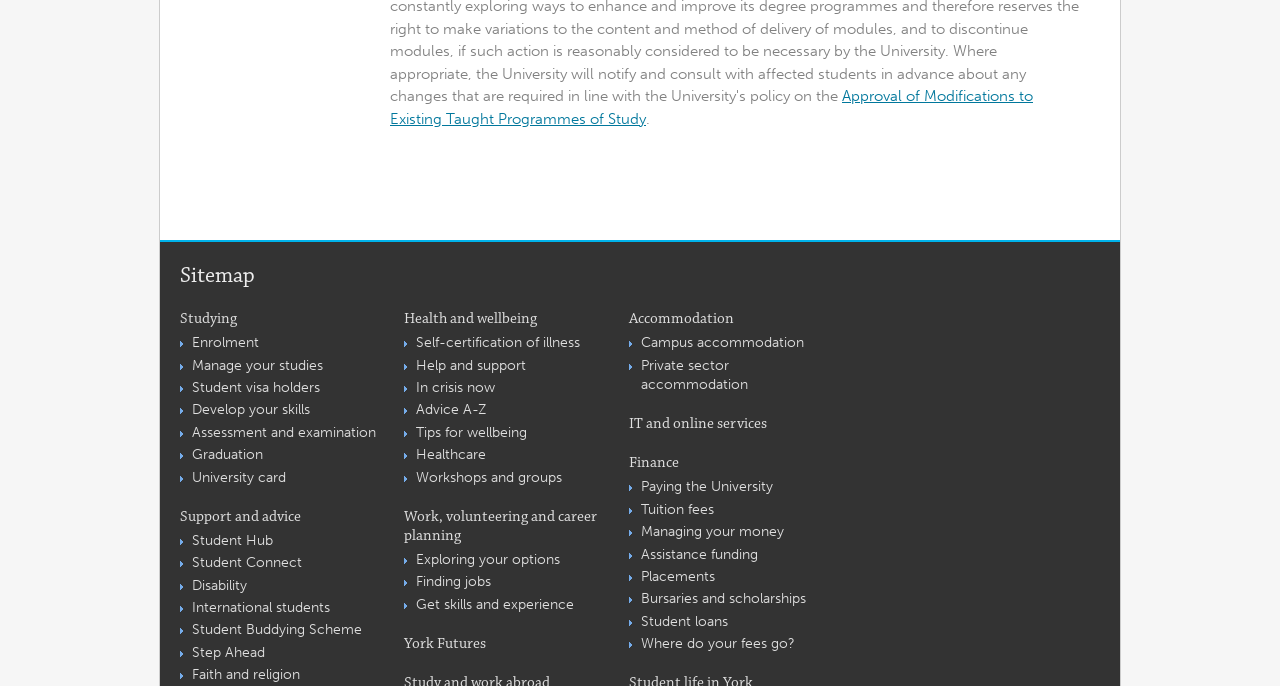What is the last link under 'Health and wellbeing'?
Based on the screenshot, provide a one-word or short-phrase response.

Workshops and groups